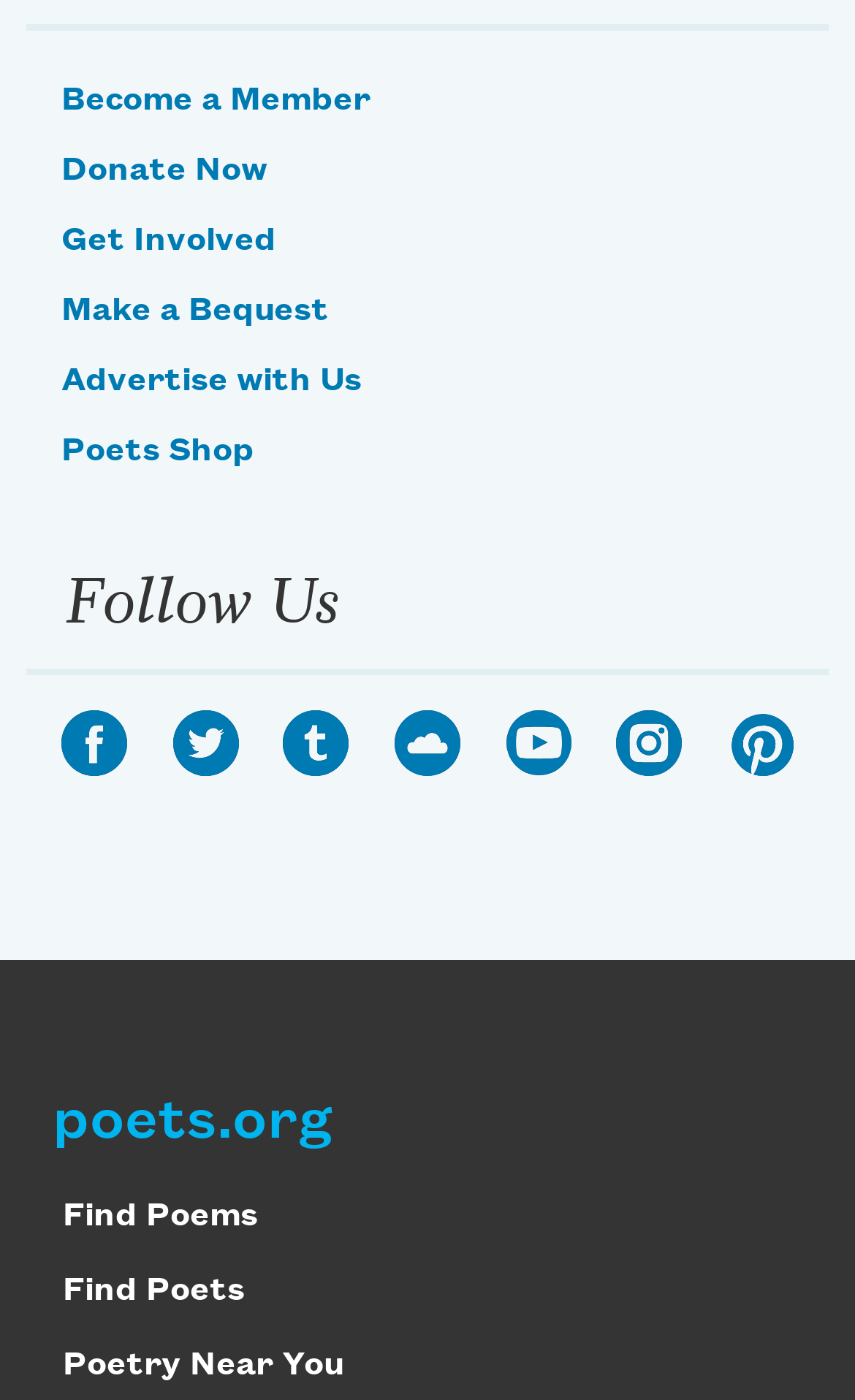Refer to the element description Find Poets and identify the corresponding bounding box in the screenshot. Format the coordinates as (top-left x, top-left y, bottom-right x, bottom-right y) with values in the range of 0 to 1.

[0.074, 0.91, 0.287, 0.935]